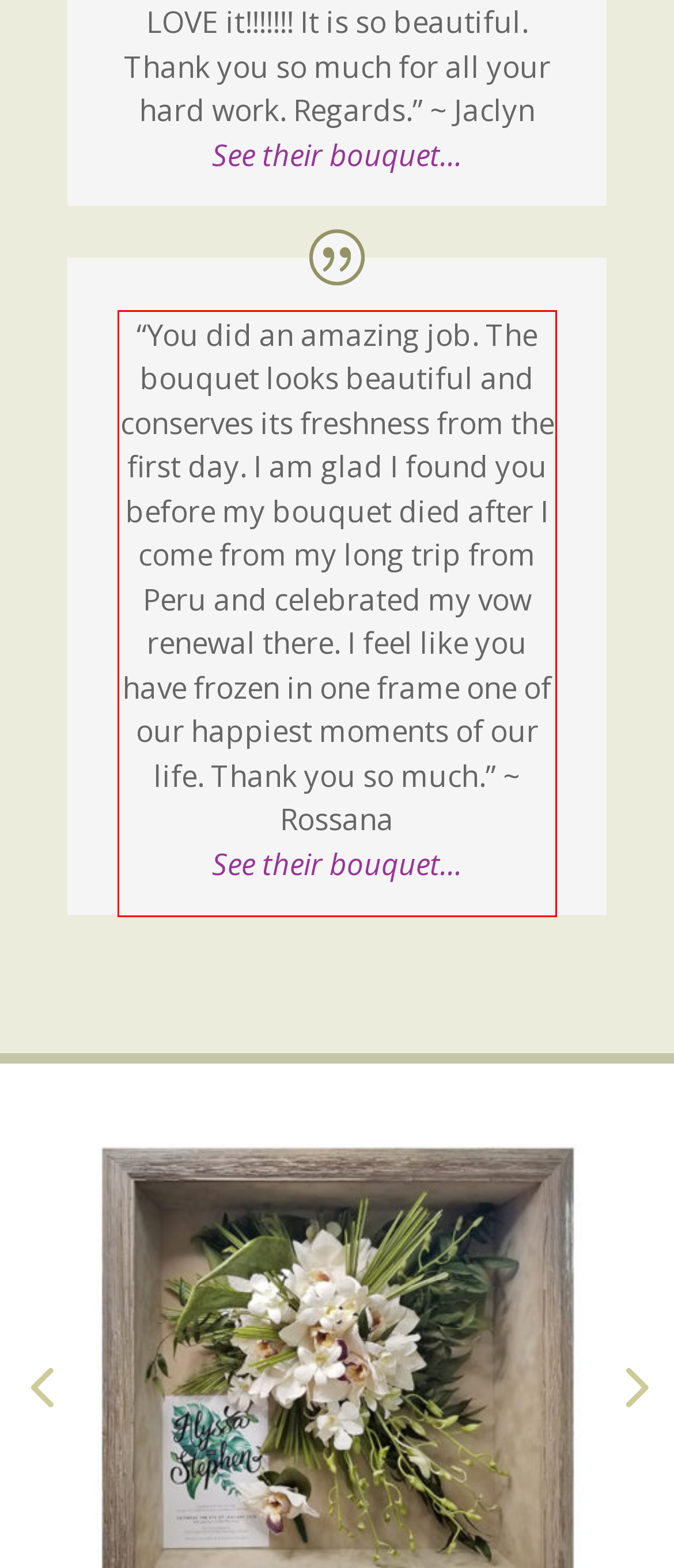Please identify the text within the red rectangular bounding box in the provided webpage screenshot.

“You did an amazing job. The bouquet looks beautiful and conserves its freshness from the first day. I am glad I found you before my bouquet died after I come from my long trip from Peru and celebrated my vow renewal there. I feel like you have frozen in one frame one of our happiest moments of our life. Thank you so much.” ~ Rossana See their bouquet…